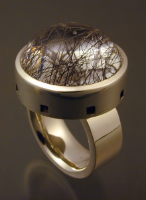Using the image as a reference, answer the following question in as much detail as possible:
Who is credited with the photography?

The caption explicitly states that the photography is credited to the artist, which emphasizes the connection between the creator and the artifact.